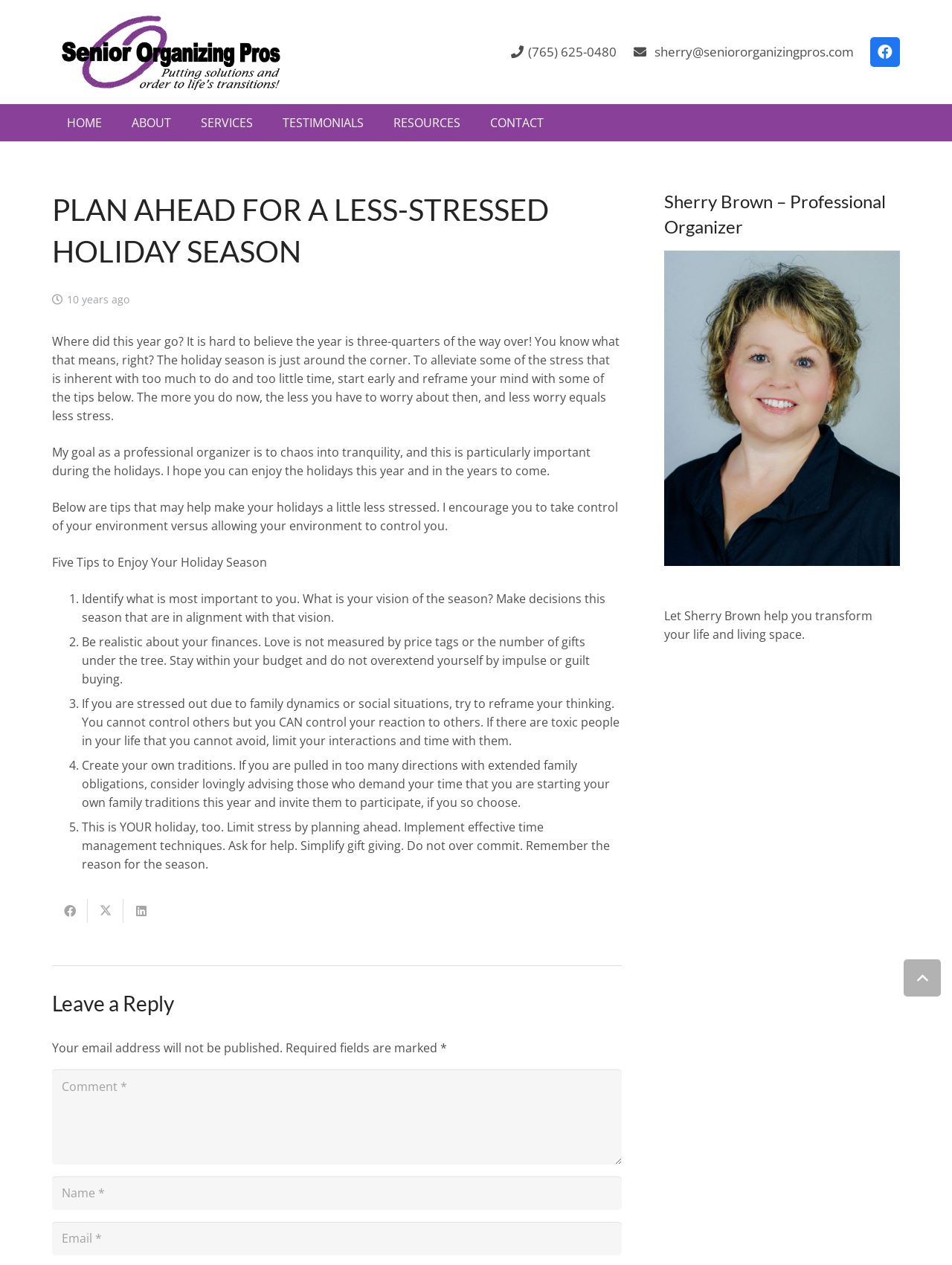Identify and extract the main heading of the webpage.

PLAN AHEAD FOR A LESS-STRESSED HOLIDAY SEASON